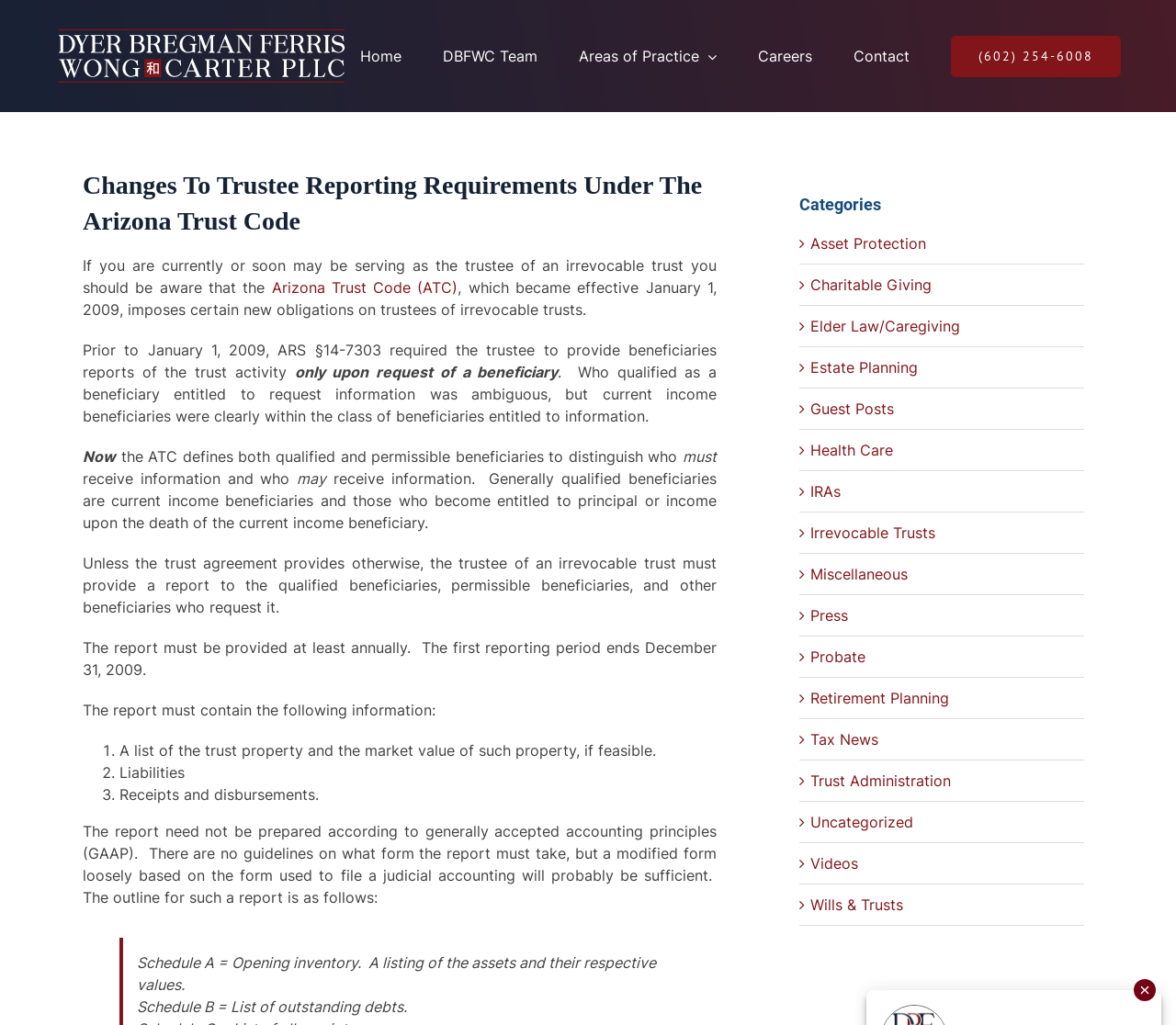Can you pinpoint the bounding box coordinates for the clickable element required for this instruction: "Click the 'Home' link"? The coordinates should be four float numbers between 0 and 1, i.e., [left, top, right, bottom].

[0.306, 0.0, 0.341, 0.109]